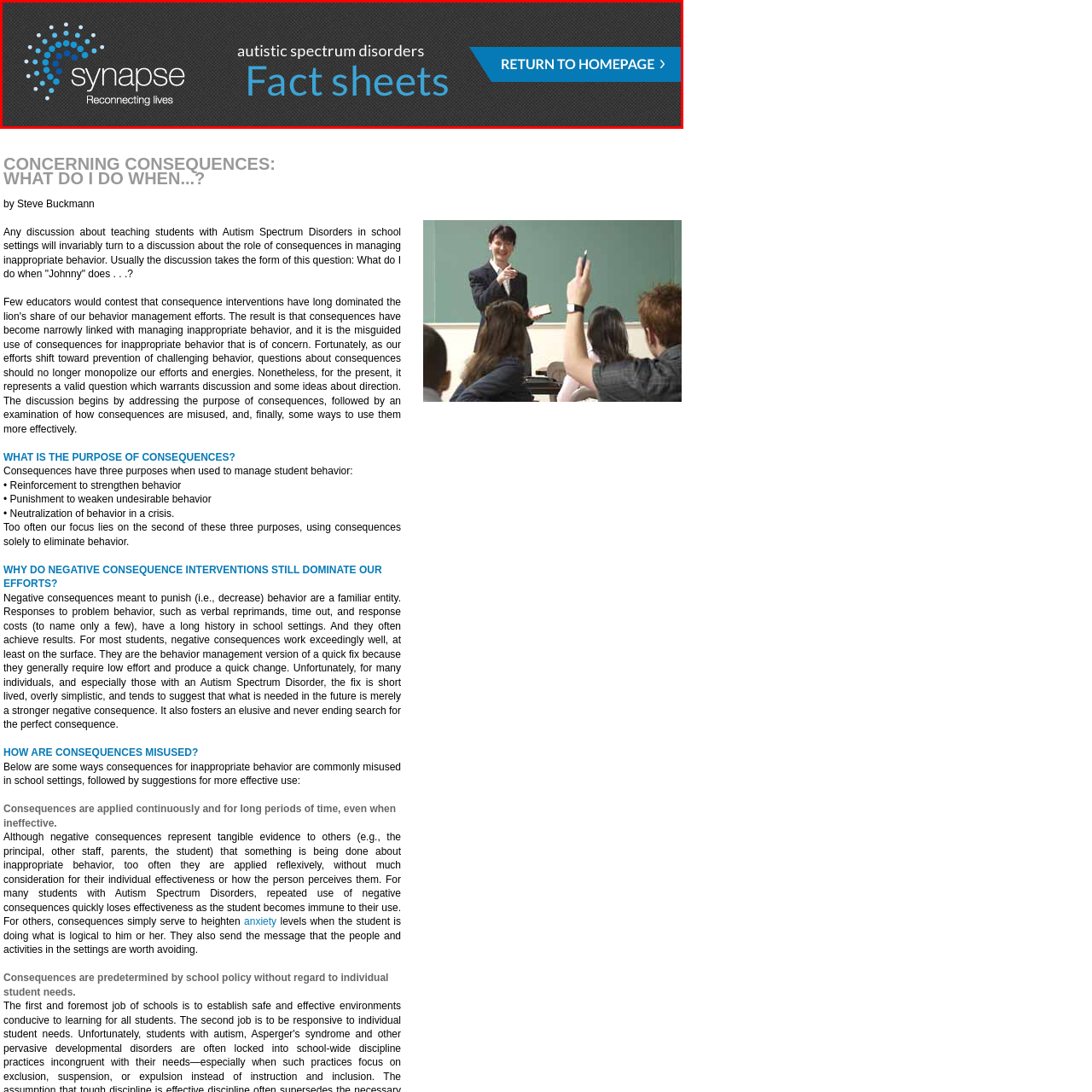What is the tagline of the 'synapse' logo?  
Look closely at the image marked by the red border and give a detailed response rooted in the visual details found within the image.

The tagline 'Reconnecting lives' accompanying the 'synapse' logo suggests that the website is focused on community and support, emphasizing the importance of connection and understanding in managing Autism Spectrum Disorders.